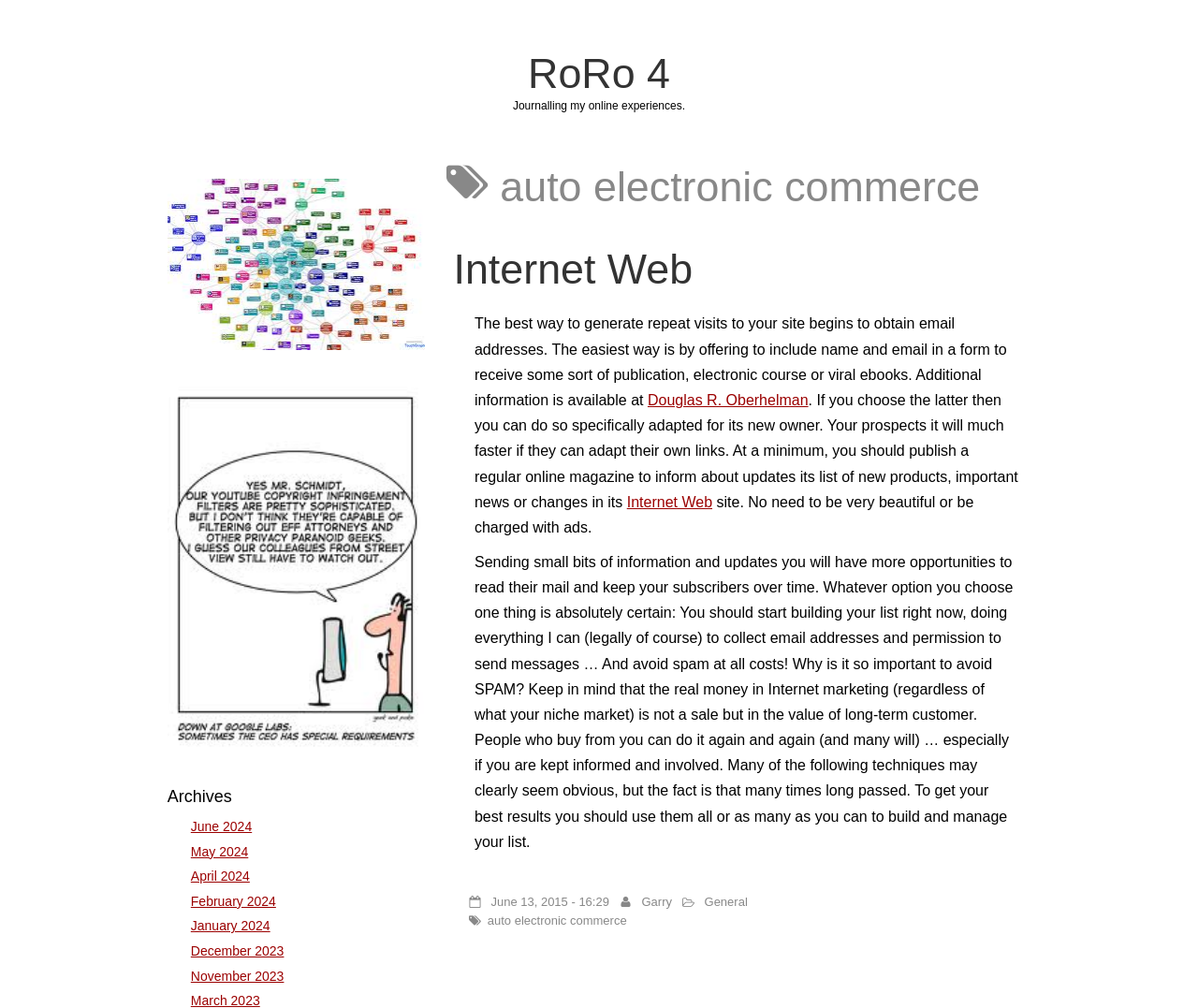Determine the coordinates of the bounding box that should be clicked to complete the instruction: "Visit the page of Douglas R. Oberhelman". The coordinates should be represented by four float numbers between 0 and 1: [left, top, right, bottom].

[0.541, 0.389, 0.675, 0.405]